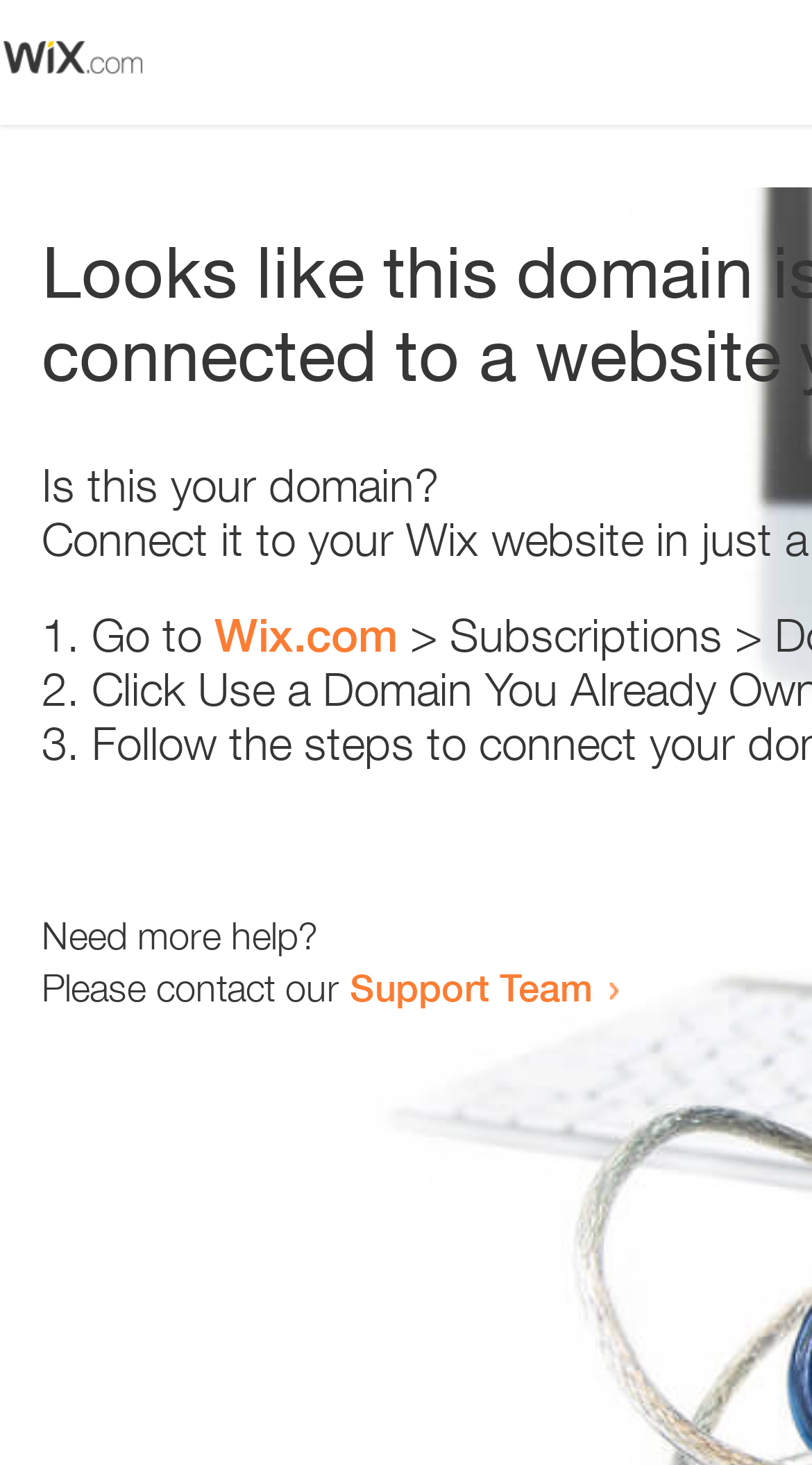Identify the title of the webpage and provide its text content.

Looks like this domain isn't
connected to a website yet